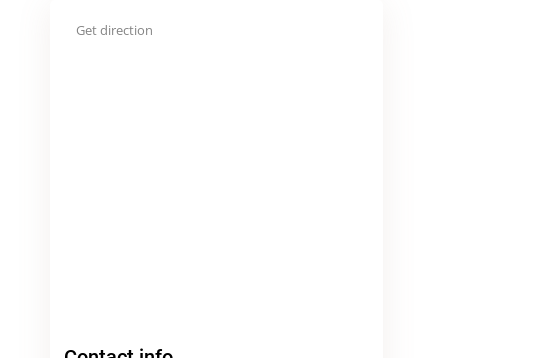Paint a vivid picture with your description of the image.

The image displays a section of the webpage featuring contact information for 3E Accounting, a professional service provider based in Singapore. It highlights the "Contact info" heading, indicating important details such as the company’s address, phone number, and email. Below the heading, viewers can expect to find essential contact details that facilitate communication with the organization. Additionally, there’s a link labeled "Get direction" suggesting navigation assistance to the company's location at 51 Goldhill Plaza, alongside contact methods such as a phone number and email address. This section is designed for easy access to the necessary information for potential clients or interested parties looking to reach out.